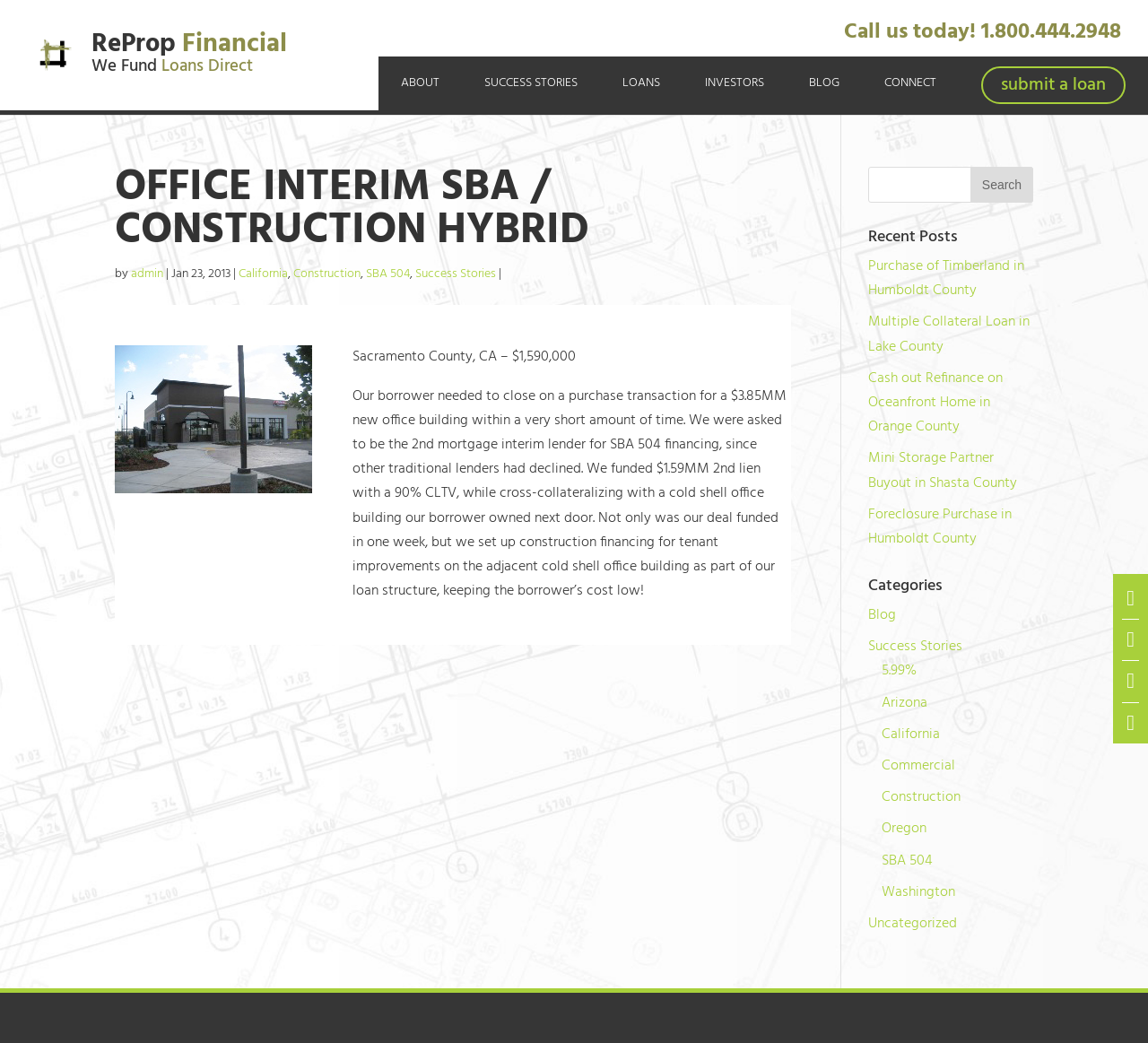Locate the coordinates of the bounding box for the clickable region that fulfills this instruction: "Click on the 'ABOUT' link".

[0.33, 0.054, 0.402, 0.106]